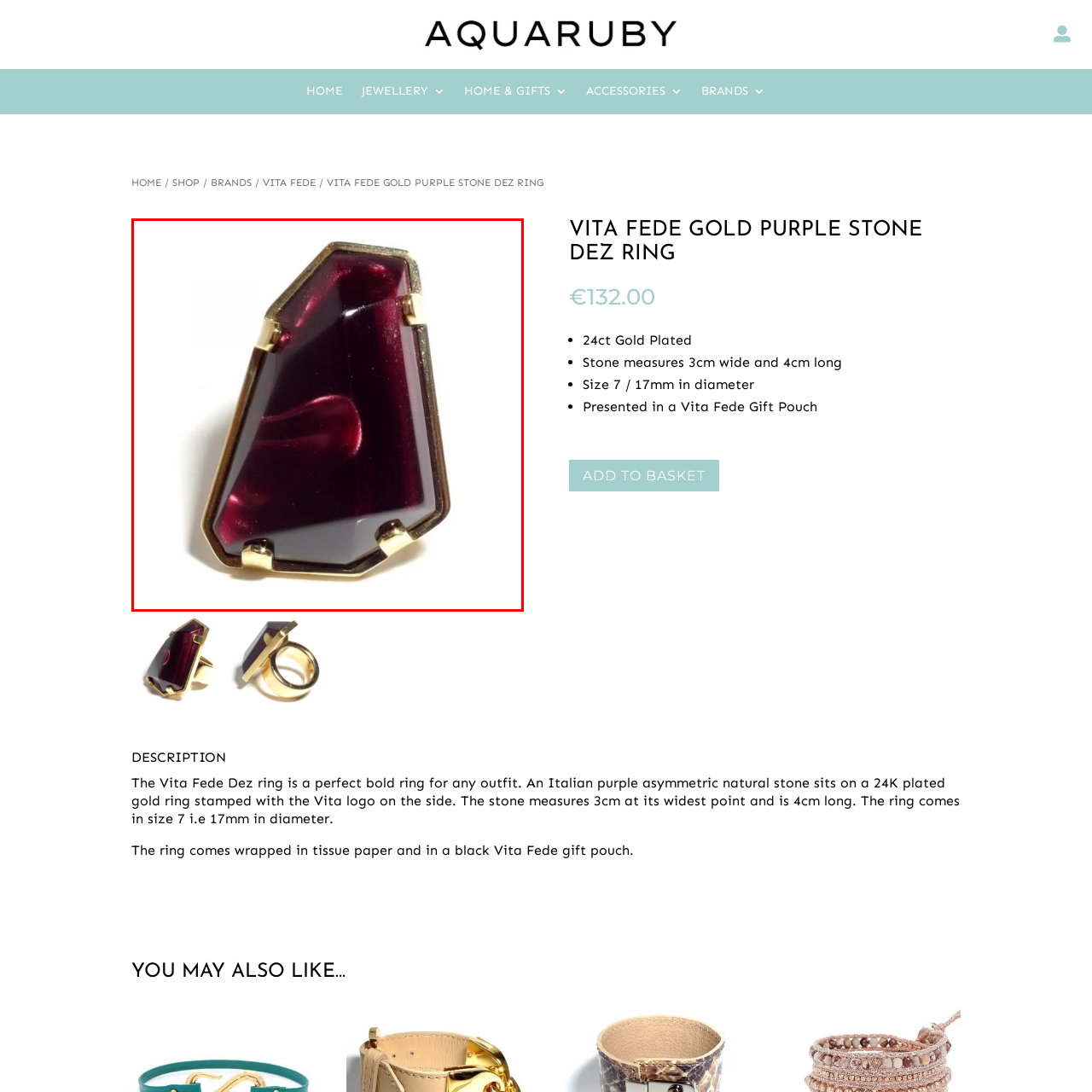Observe the image inside the red bounding box and answer briefly using a single word or phrase: What is the diameter of the ring?

17mm